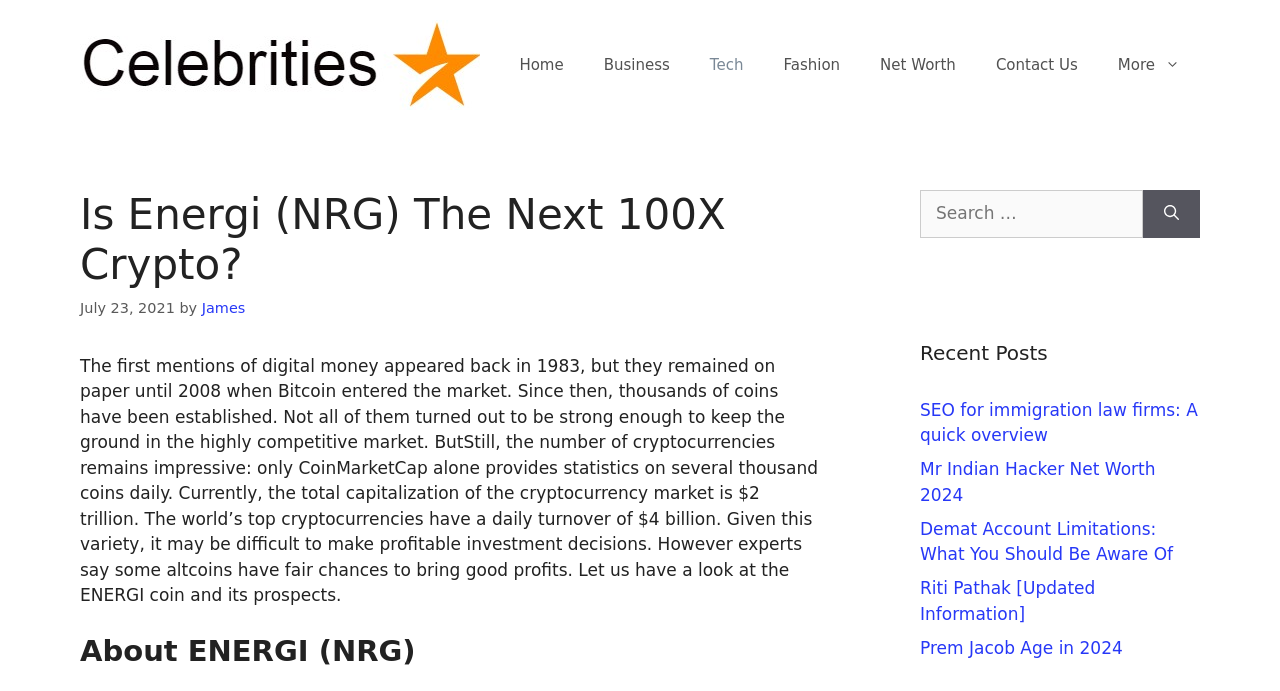Provide the bounding box for the UI element matching this description: "alt="Celebrities Income"".

[0.062, 0.078, 0.375, 0.107]